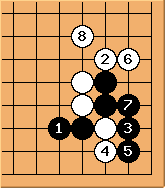What is the main focus of the diagram?
Offer a detailed and full explanation in response to the question.

The diagram highlights the tactical complexities that can arise in Go, emphasizing the critical nature of positioning and the possibility of cuts and connections in the game, which suggests that the main focus of the diagram is to illustrate the tactical complexities in Go.